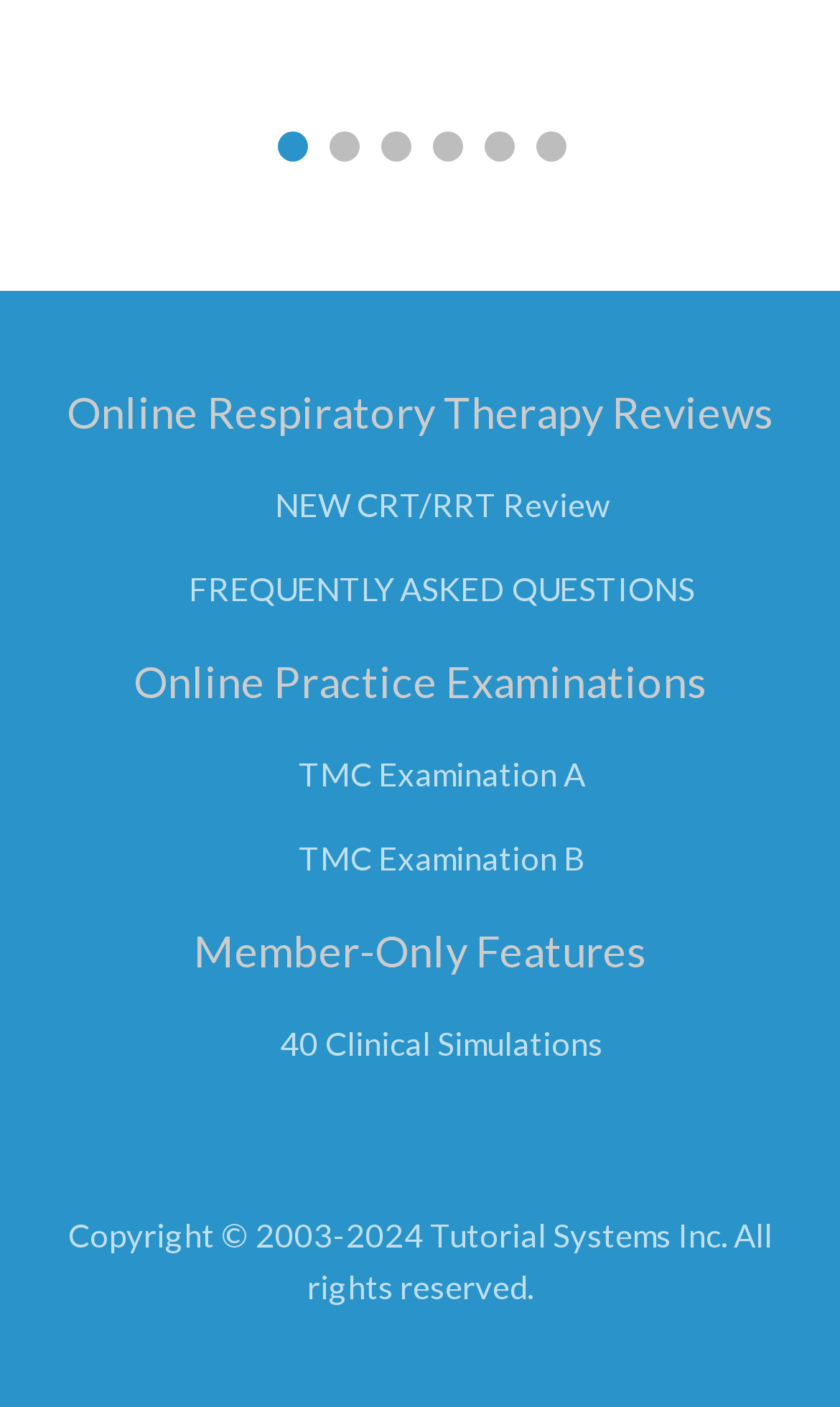Identify the bounding box coordinates for the region to click in order to carry out this instruction: "Read frequently asked questions". Provide the coordinates using four float numbers between 0 and 1, formatted as [left, top, right, bottom].

[0.224, 0.405, 0.827, 0.432]